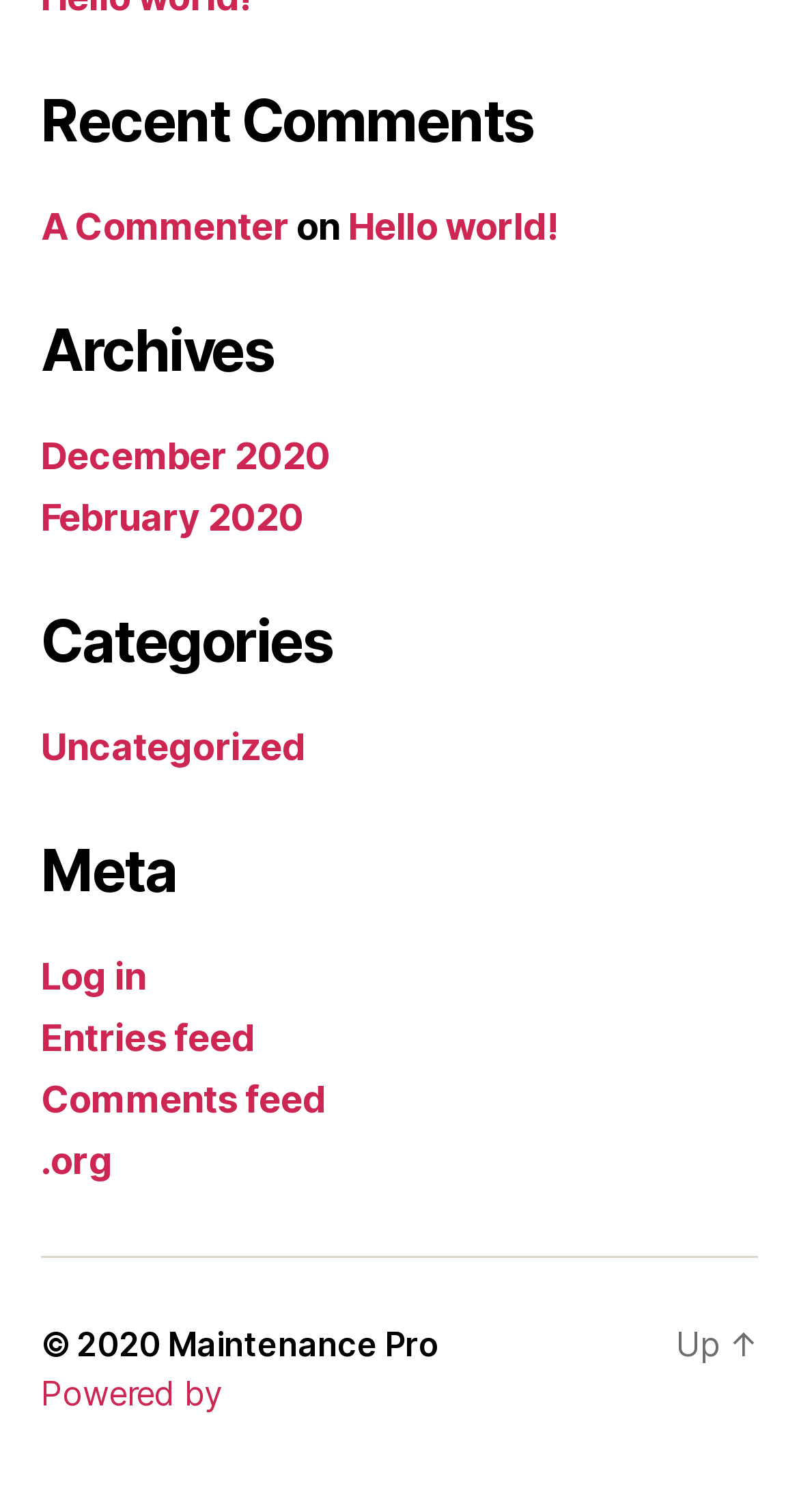Locate the bounding box coordinates of the element I should click to achieve the following instruction: "View archives for December 2020".

[0.051, 0.288, 0.414, 0.316]